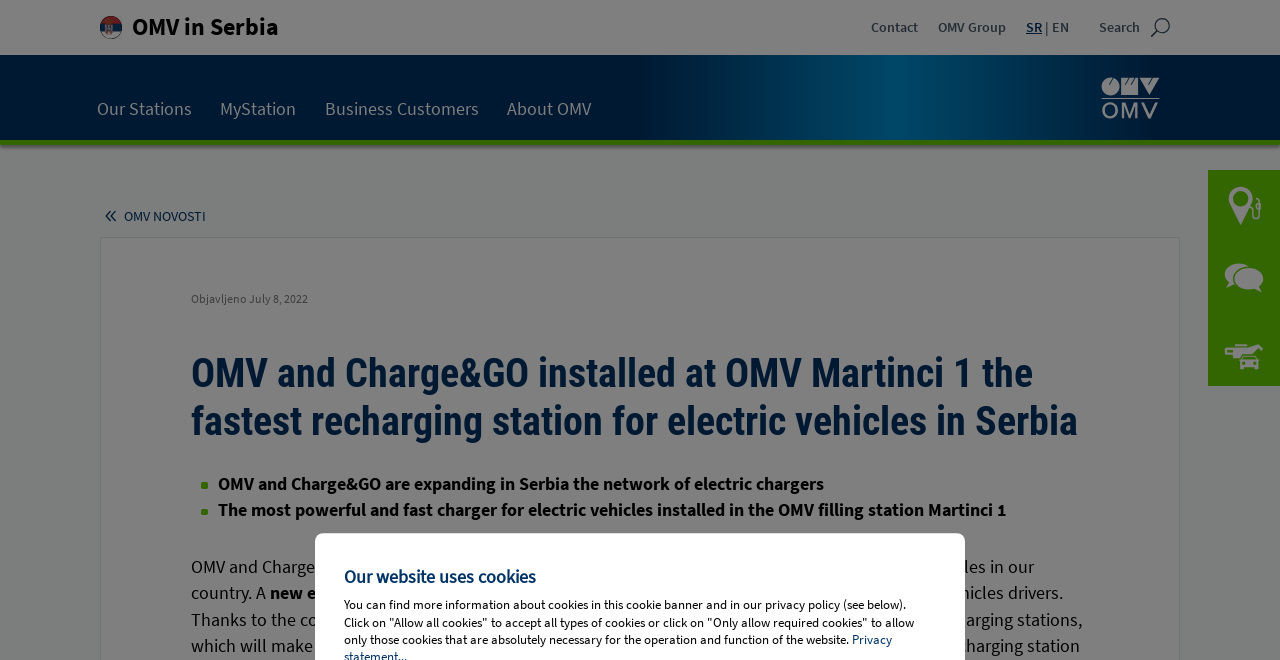Refer to the image and provide an in-depth answer to the question:
What is the date of the news article?

I found the date of the news article by looking at the text below the main heading, which mentions 'Objavljeno July 8, 2022'. This suggests that the news article was published on July 8, 2022.